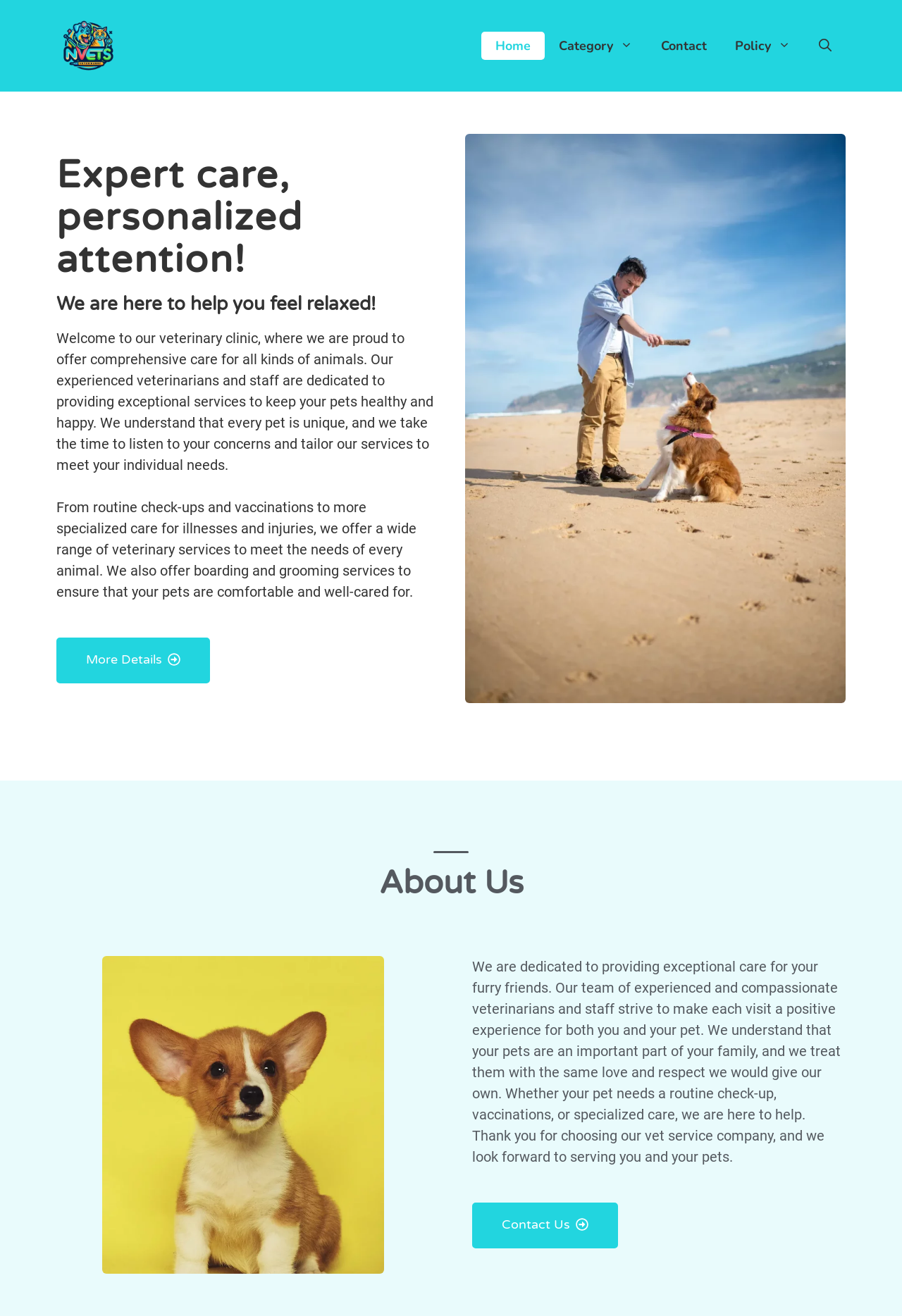Determine the bounding box coordinates of the target area to click to execute the following instruction: "View the 'Category' page."

[0.604, 0.024, 0.717, 0.046]